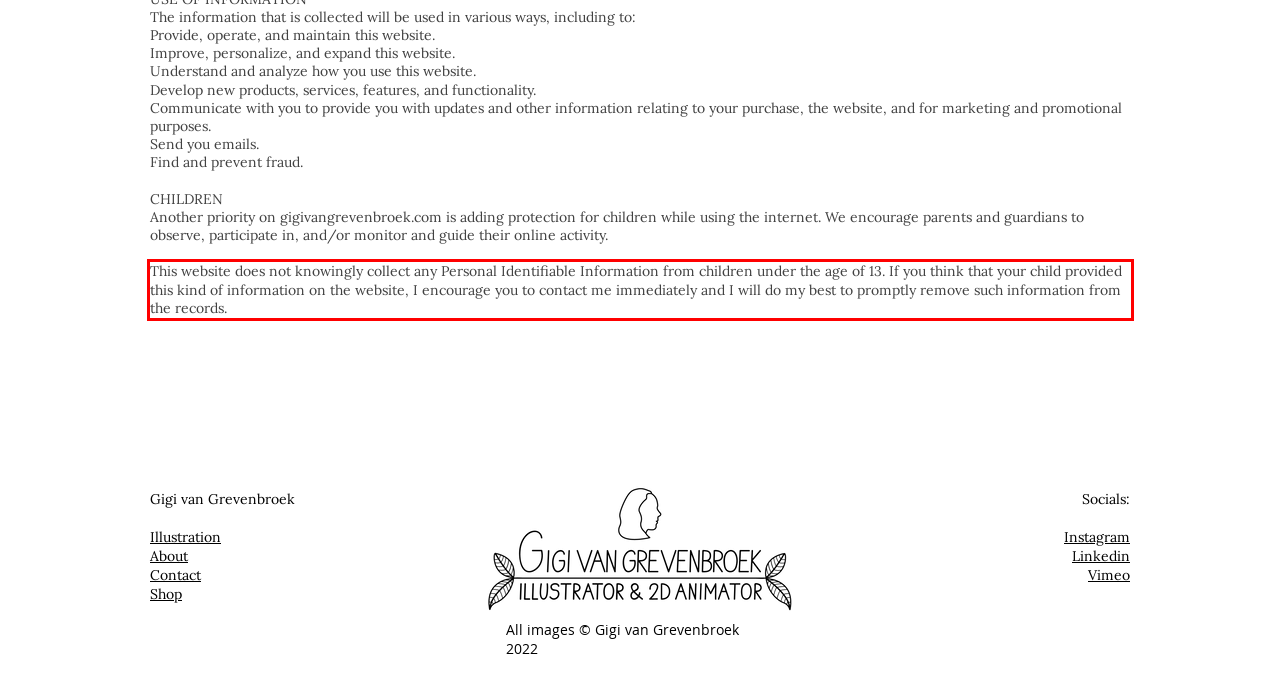Please look at the webpage screenshot and extract the text enclosed by the red bounding box.

This website does not knowingly collect any Personal Identifiable Information from children under the age of 13. If you think that your child provided this kind of information on the website, I encourage you to contact me immediately and I will do my best to promptly remove such information from the records.